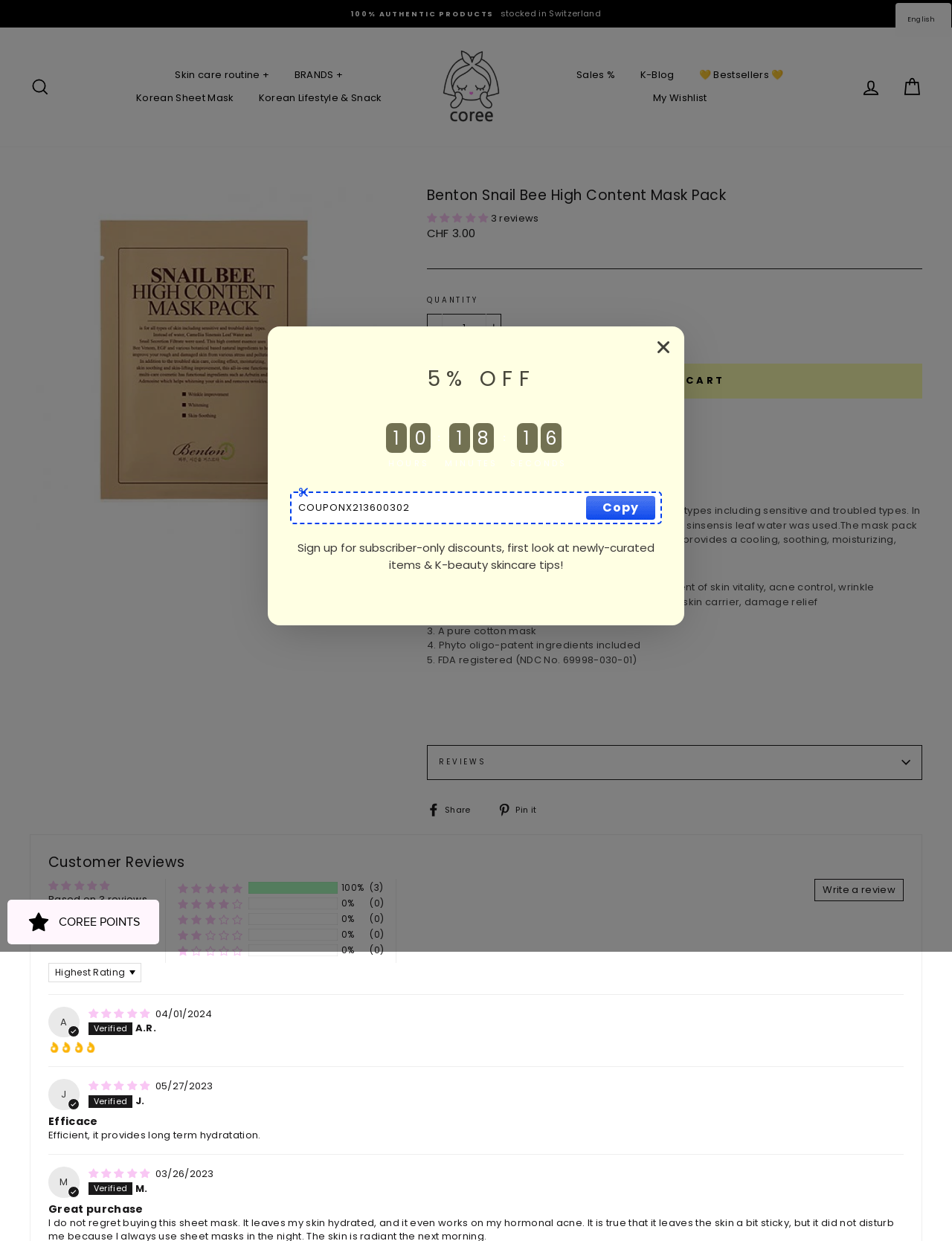Can you find and provide the title of the webpage?

Benton Snail Bee High Content Mask Pack